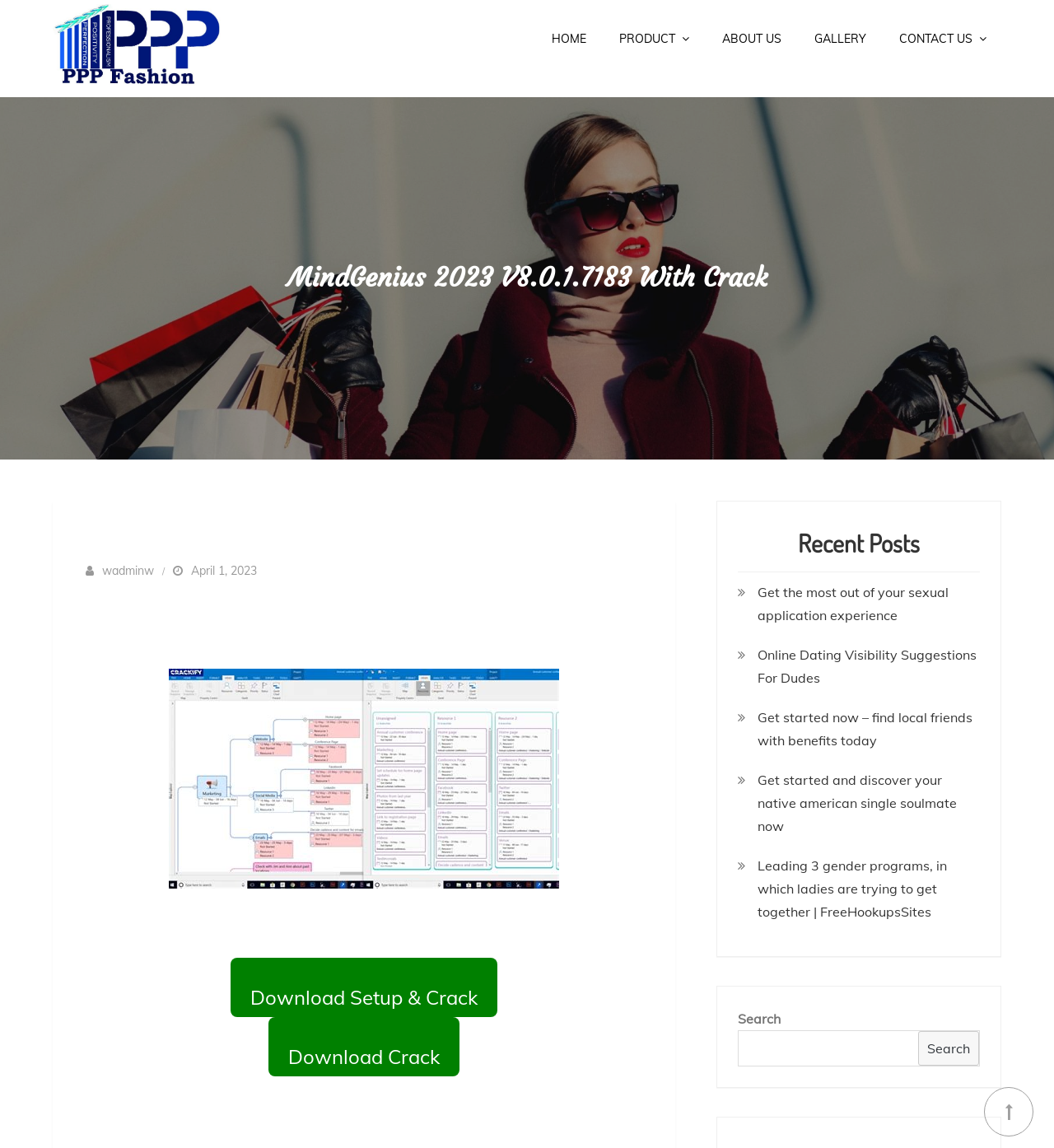Identify the bounding box coordinates of the clickable region necessary to fulfill the following instruction: "Read the 'Get the most out of your sexual application experience' post". The bounding box coordinates should be four float numbers between 0 and 1, i.e., [left, top, right, bottom].

[0.719, 0.506, 0.93, 0.546]